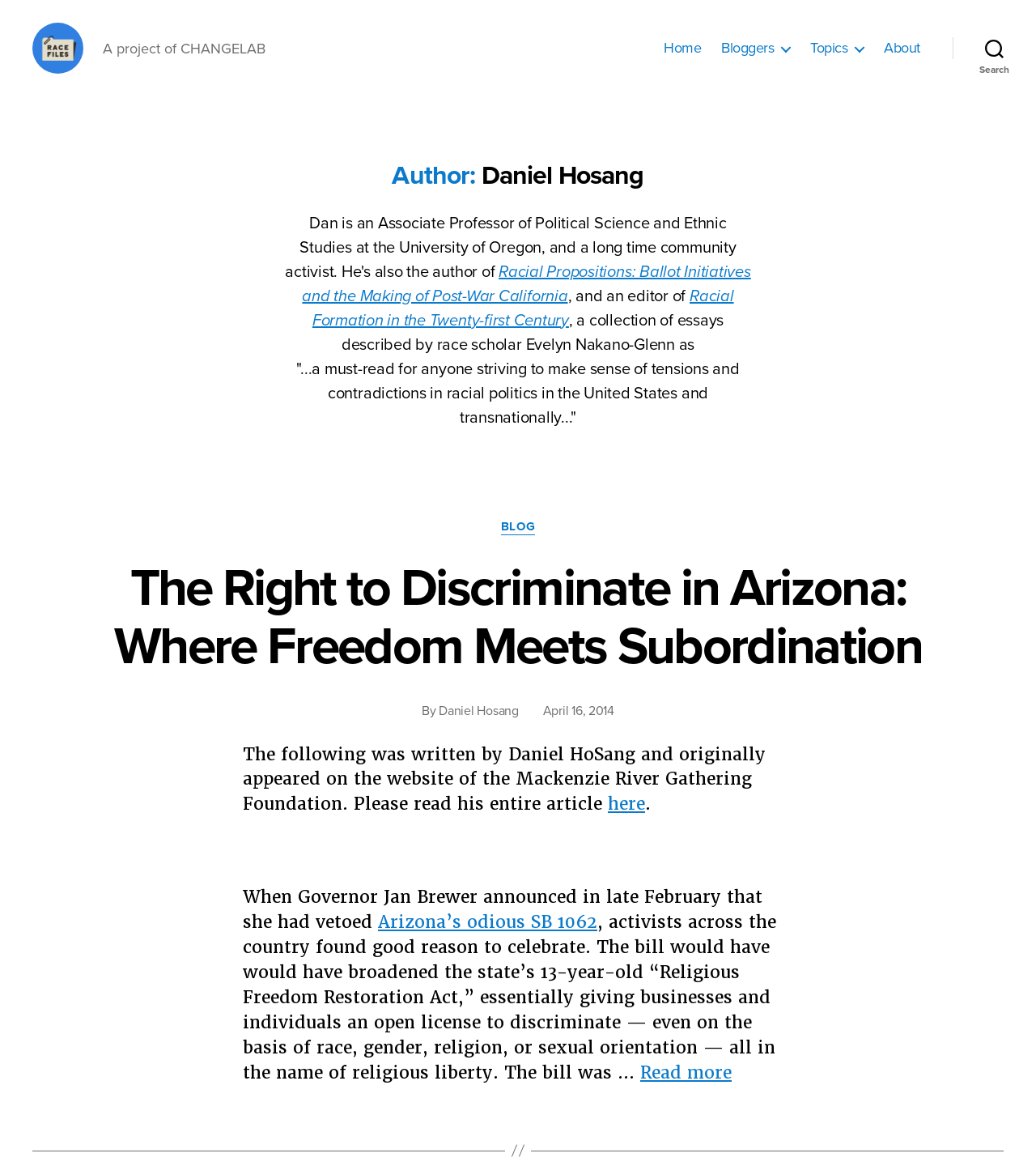How many books are mentioned on the webpage?
Refer to the image and provide a detailed answer to the question.

The webpage mentions two books: 'Racial Propositions: Ballot Initiatives and the Making of Post-War California' and 'Racial Formation in the Twenty-first Century'. These books are likely written by Daniel Hosang, the author of the latest article.